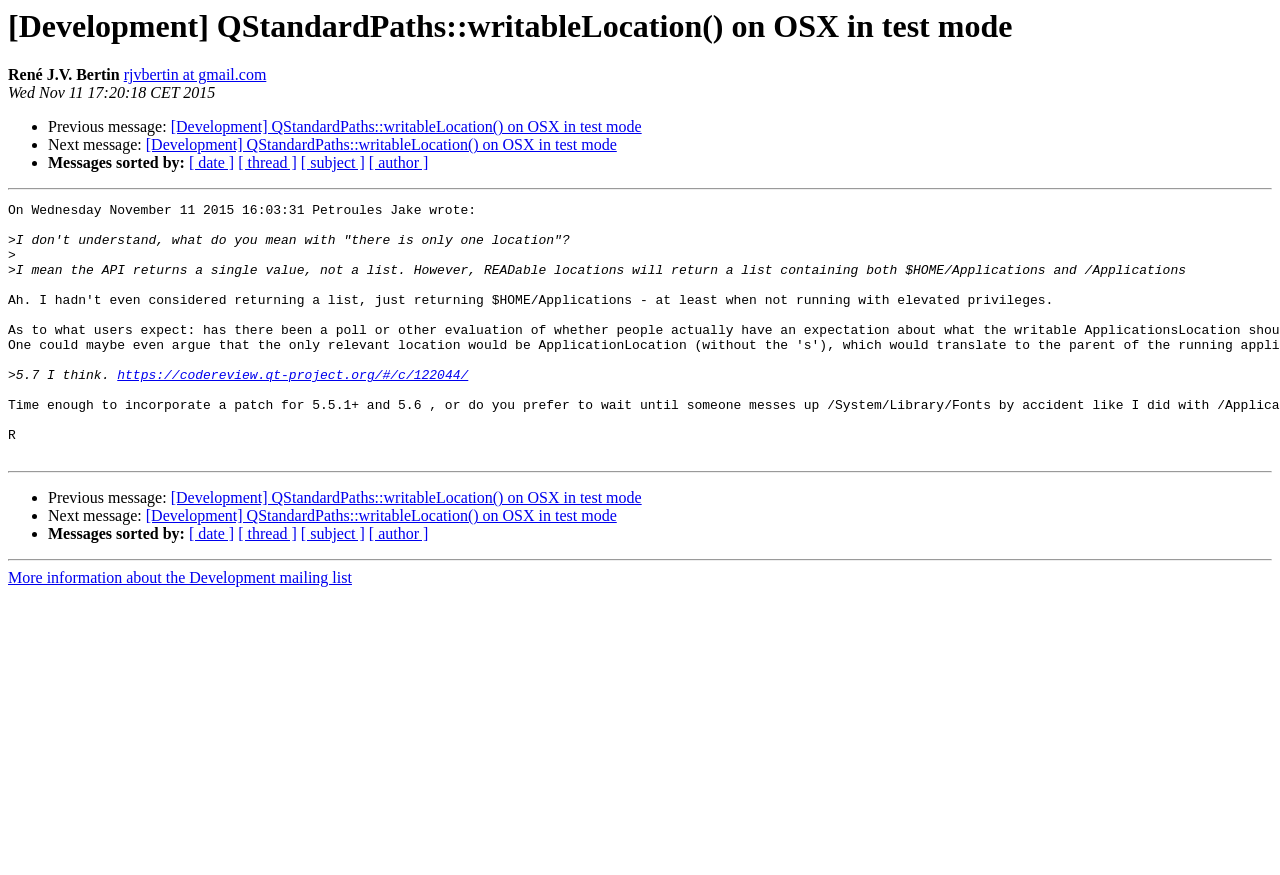Determine the bounding box coordinates for the UI element described. Format the coordinates as (top-left x, top-left y, bottom-right x, bottom-right y) and ensure all values are between 0 and 1. Element description: [ subject ]

[0.235, 0.176, 0.285, 0.196]